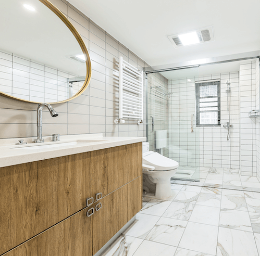What shape is the mirror above the sink?
Please answer the question as detailed as possible.

The caption specifically mentions that a large, circular mirror hangs above the sink, indicating that the shape of the mirror is circular.